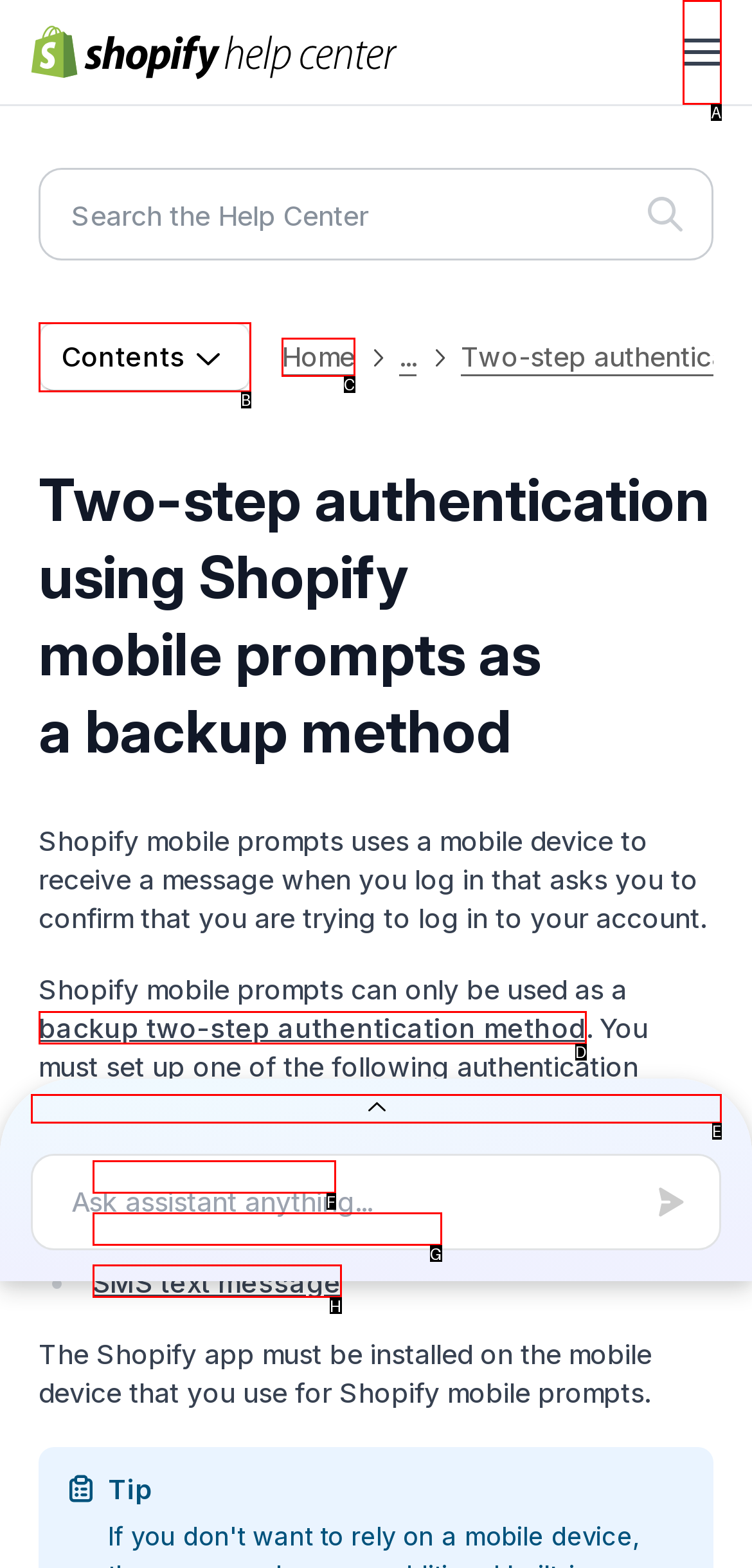Match the following description to a UI element: Authenticator app
Provide the letter of the matching option directly.

F